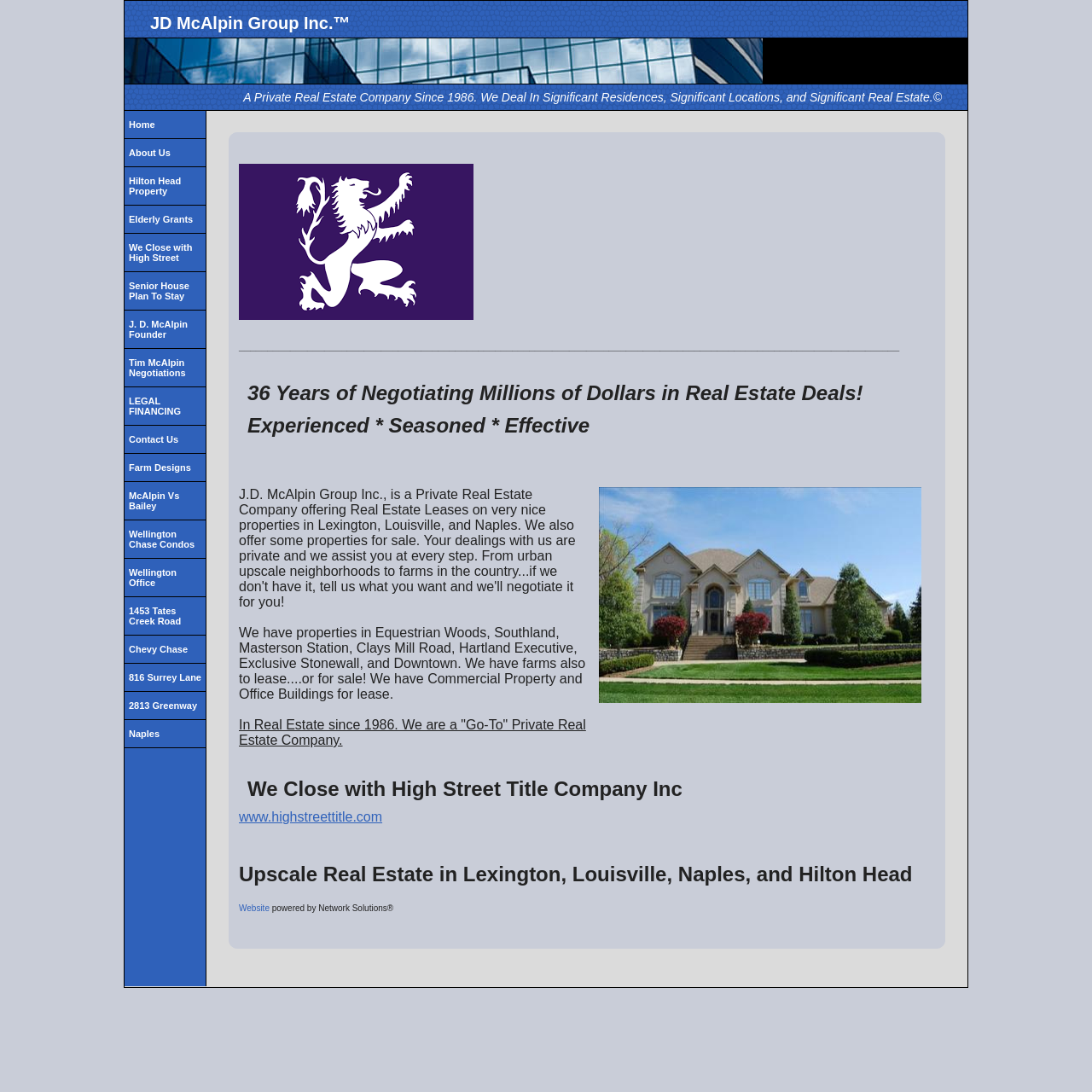Can you find the bounding box coordinates for the element that needs to be clicked to execute this instruction: "Learn about JD McAlpin Founder"? The coordinates should be given as four float numbers between 0 and 1, i.e., [left, top, right, bottom].

[0.114, 0.284, 0.188, 0.319]